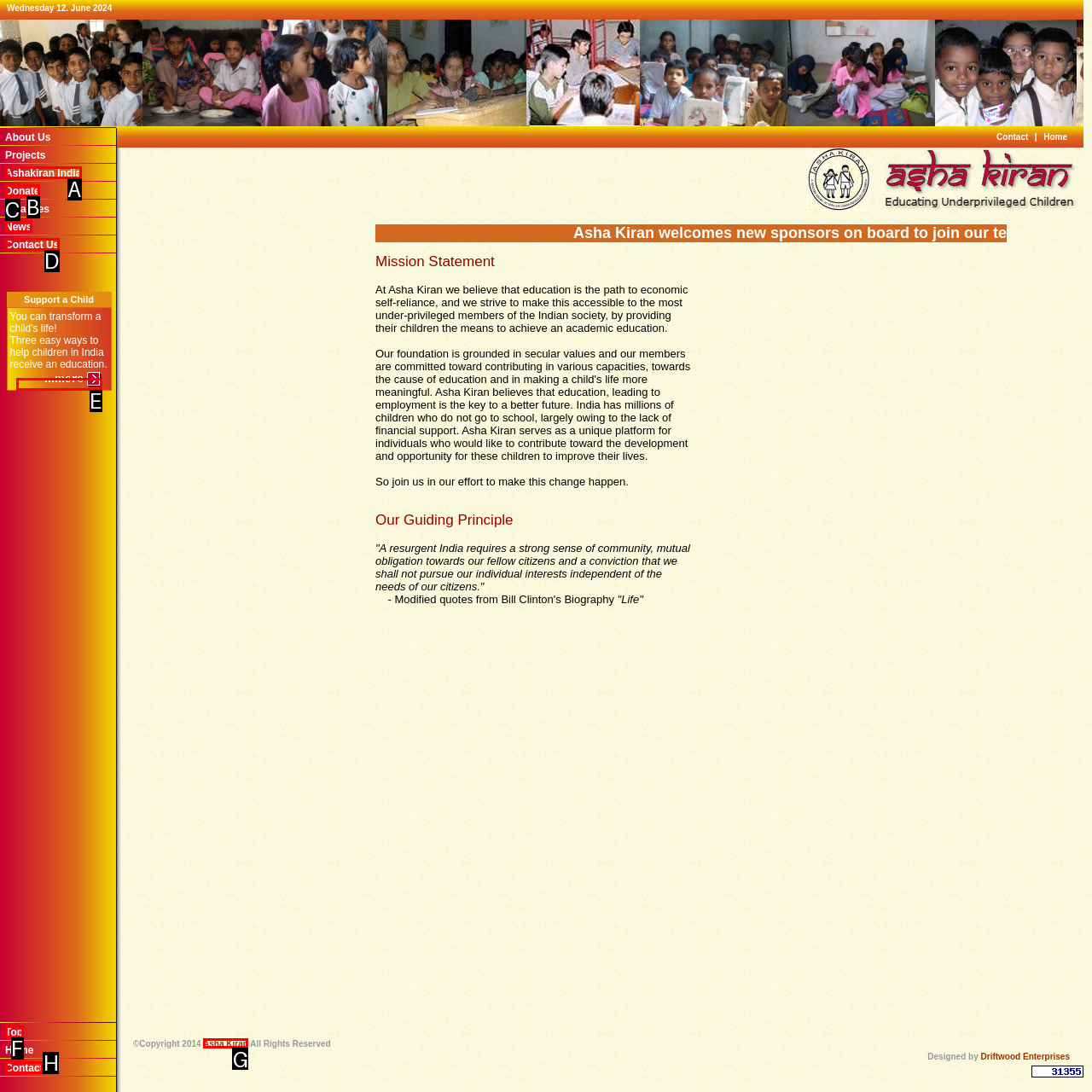Identify the HTML element to select in order to accomplish the following task: Click on the Donate button
Reply with the letter of the chosen option from the given choices directly.

B